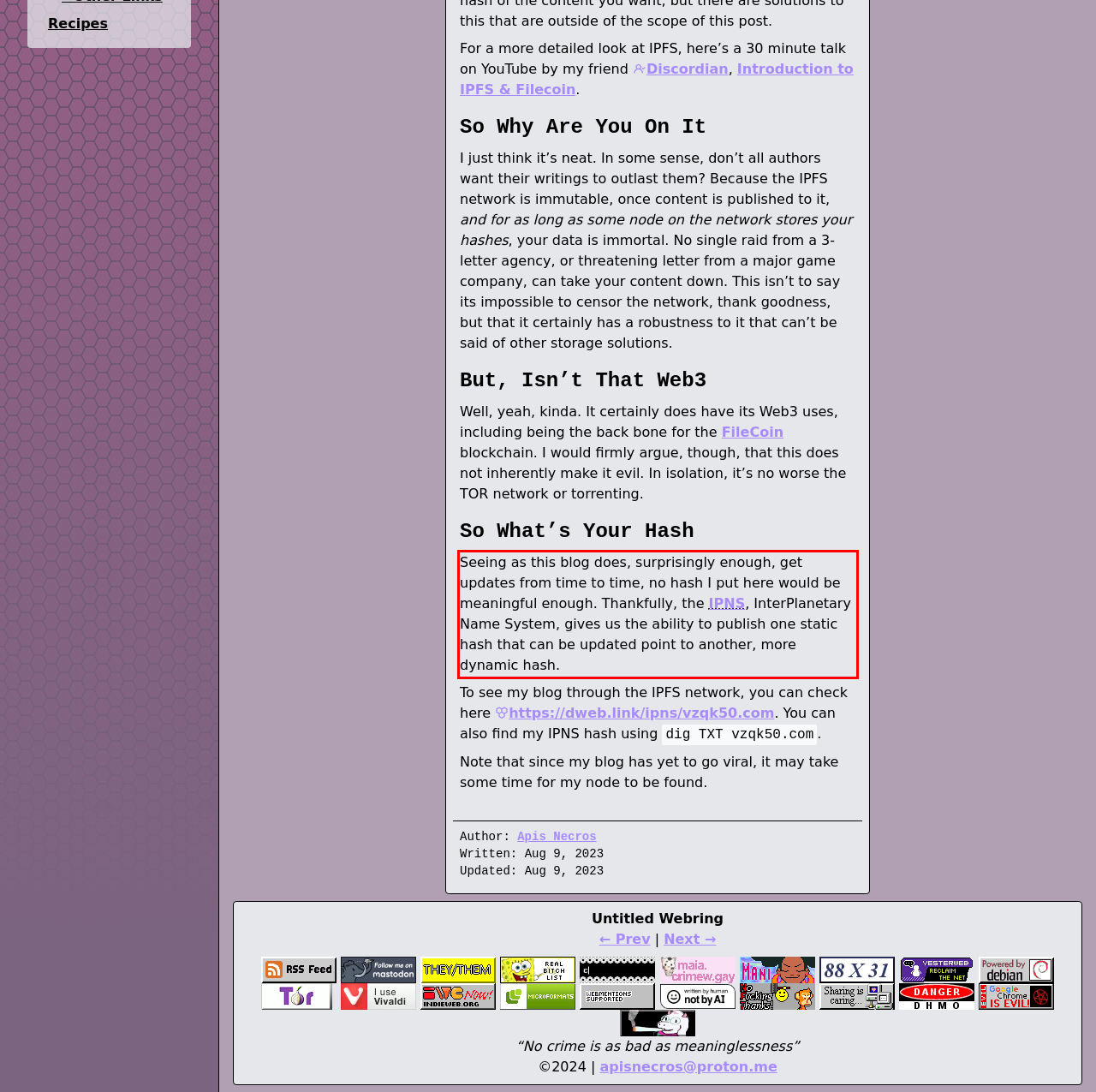Examine the webpage screenshot and use OCR to obtain the text inside the red bounding box.

Seeing as this blog does, surprisingly enough, get updates from time to time, no hash I put here would be meaningful enough. Thankfully, the IPNS, InterPlanetary Name System, gives us the ability to publish one static hash that can be updated point to another, more dynamic hash.